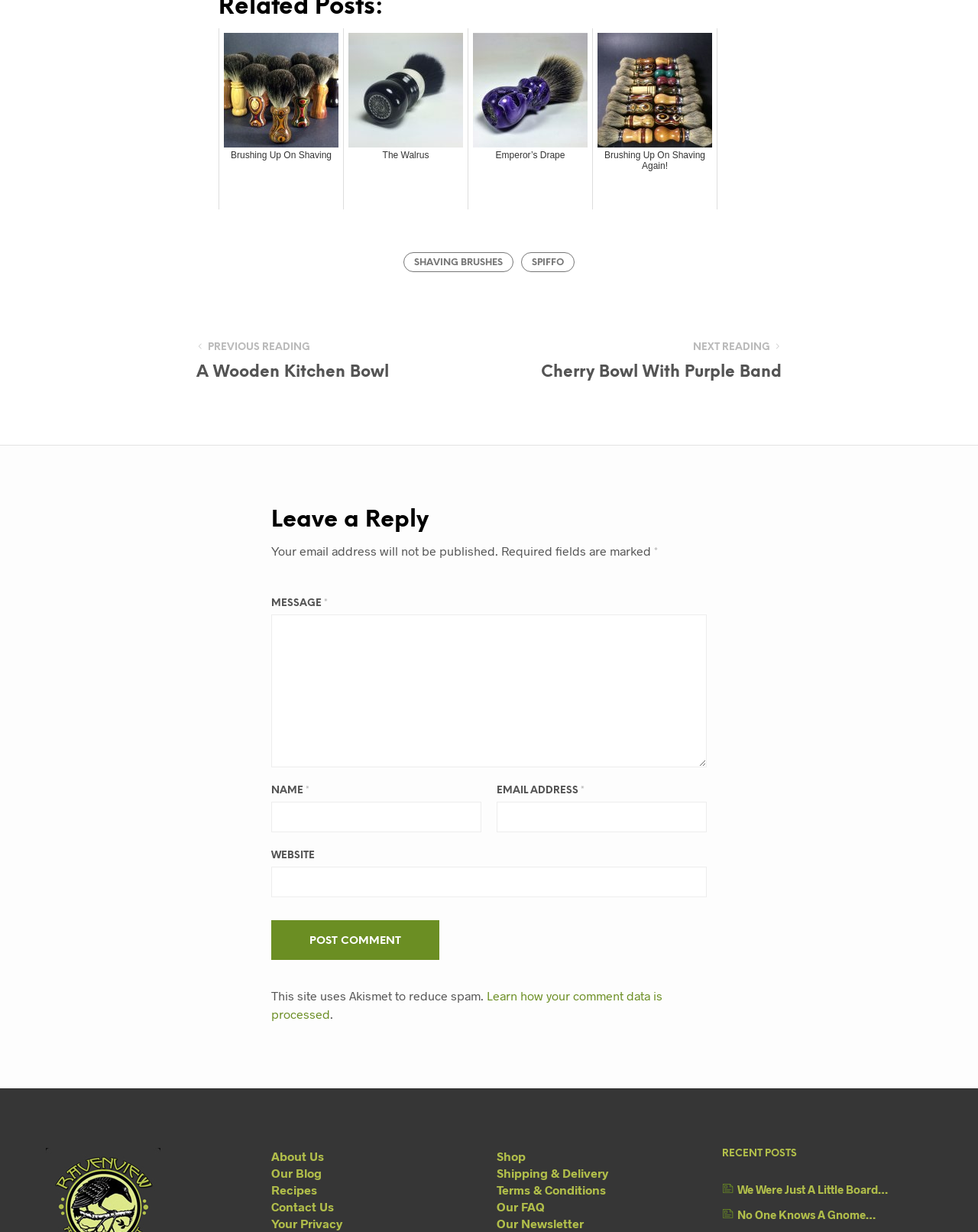Please give the bounding box coordinates of the area that should be clicked to fulfill the following instruction: "Leave a comment". The coordinates should be in the format of four float numbers from 0 to 1, i.e., [left, top, right, bottom].

[0.277, 0.499, 0.723, 0.623]